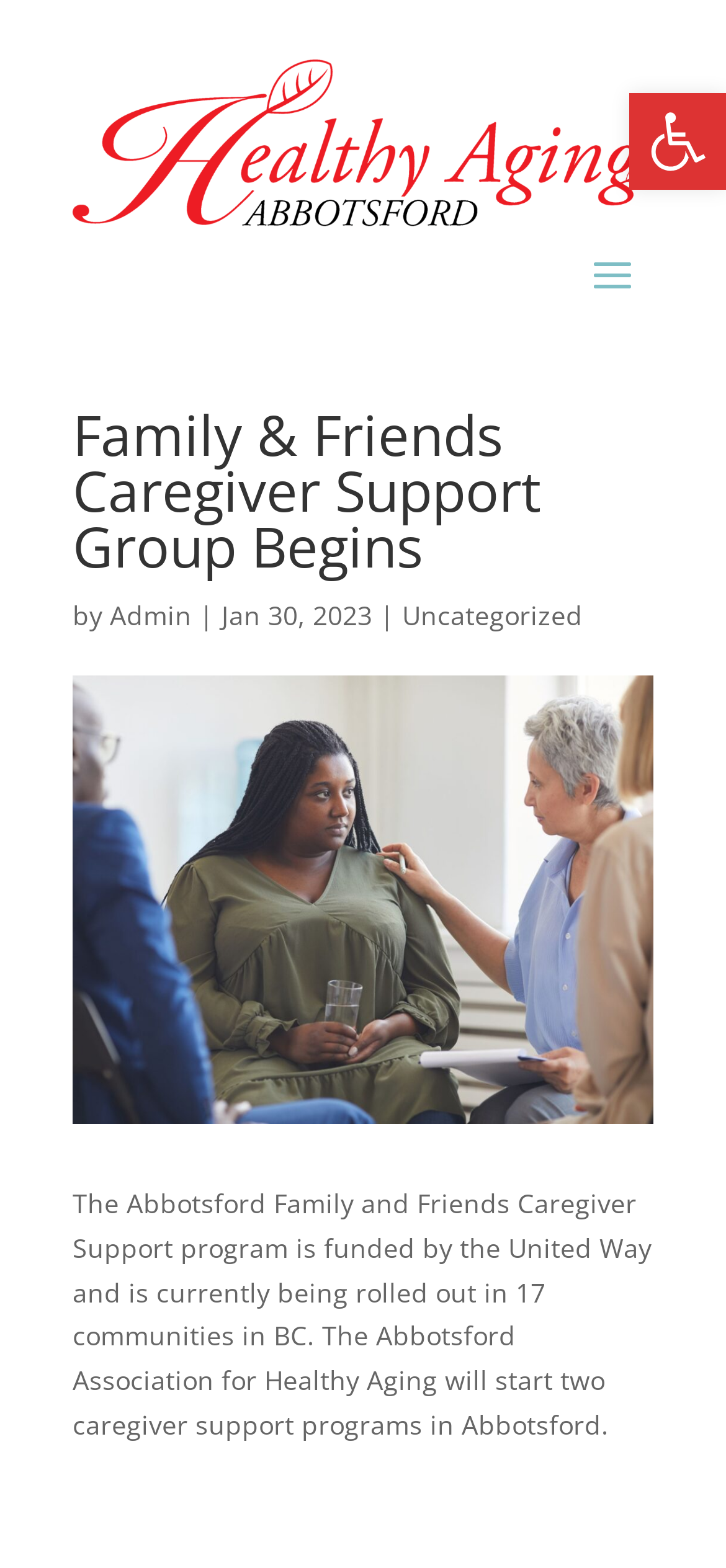Find the bounding box of the UI element described as: "Admin". The bounding box coordinates should be given as four float values between 0 and 1, i.e., [left, top, right, bottom].

[0.151, 0.38, 0.264, 0.403]